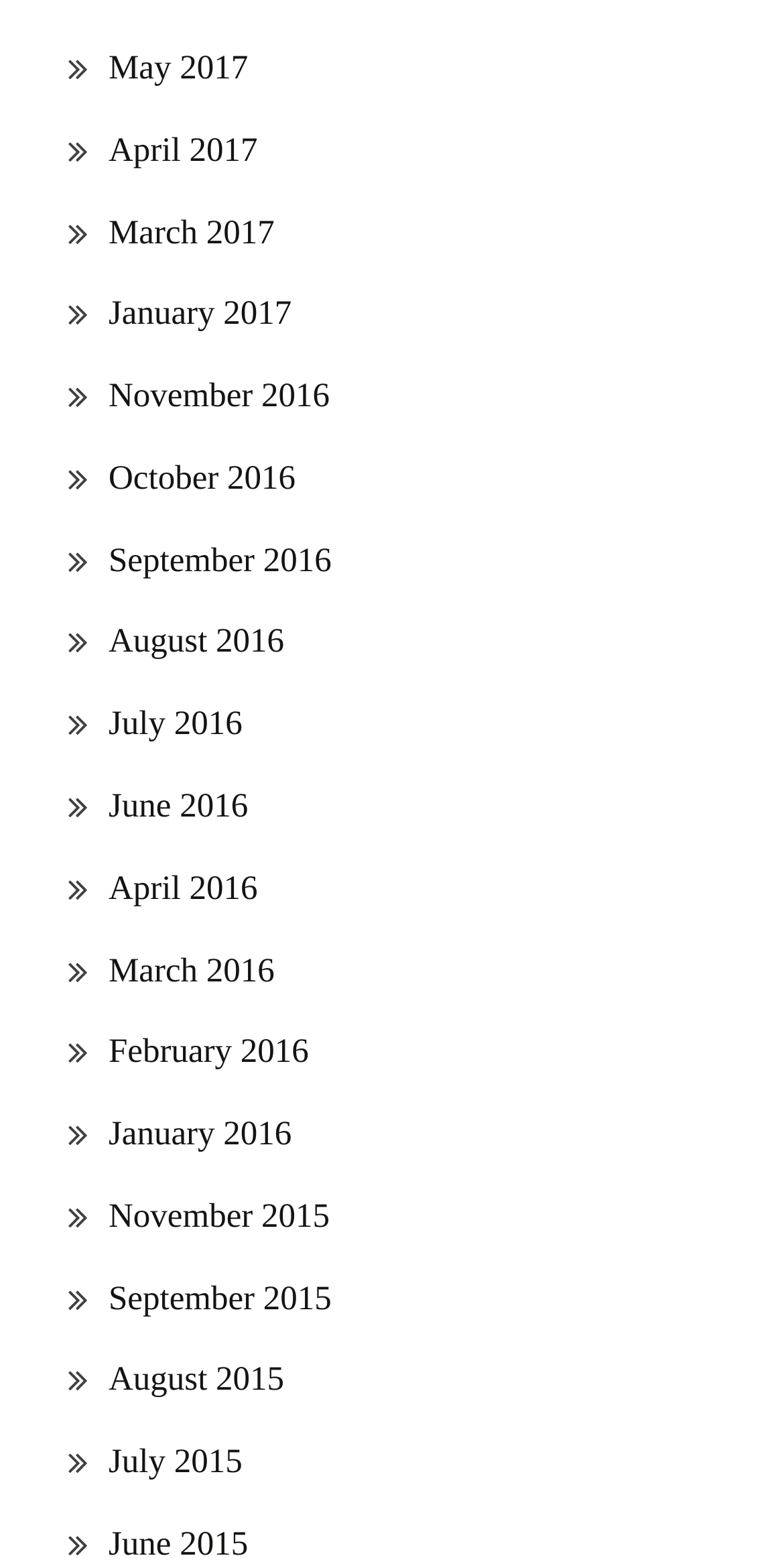Pinpoint the bounding box coordinates of the area that should be clicked to complete the following instruction: "view March 2017". The coordinates must be given as four float numbers between 0 and 1, i.e., [left, top, right, bottom].

[0.138, 0.136, 0.35, 0.16]